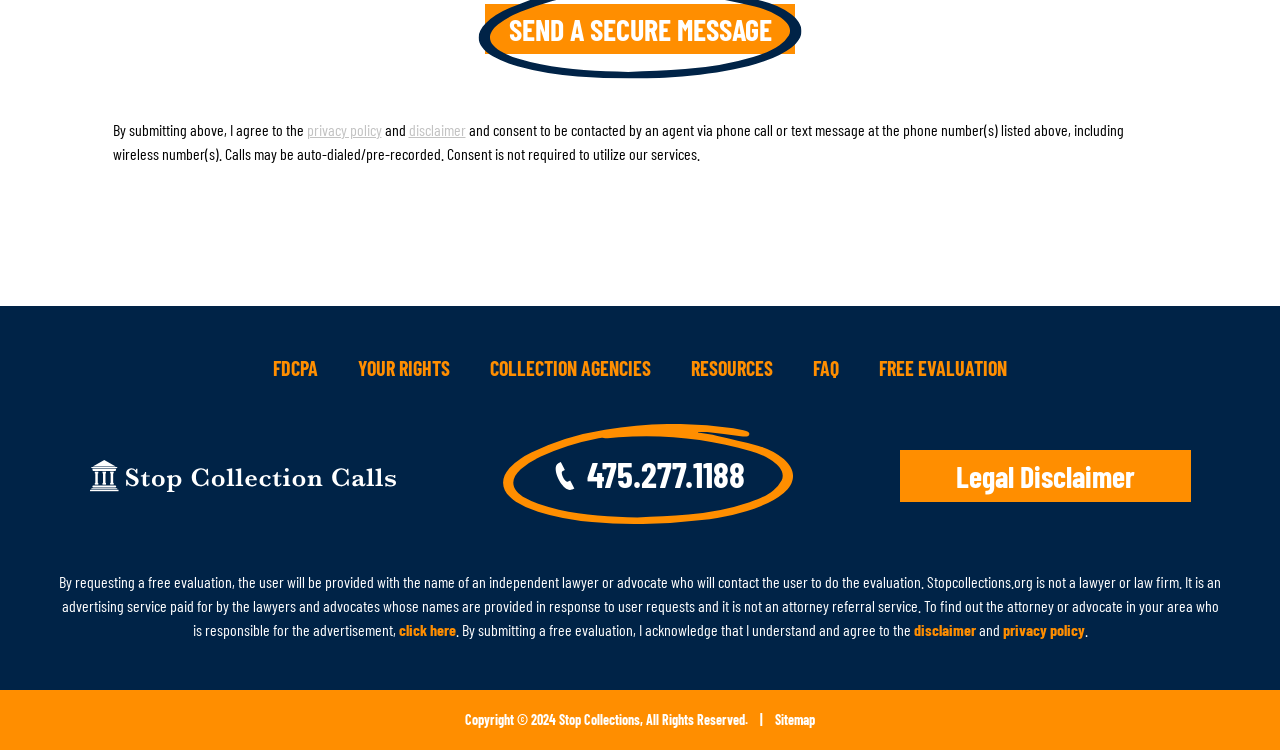Return the bounding box coordinates of the UI element that corresponds to this description: "FDCPA". The coordinates must be given as four float numbers in the range of 0 and 1, [left, top, right, bottom].

[0.213, 0.475, 0.248, 0.507]